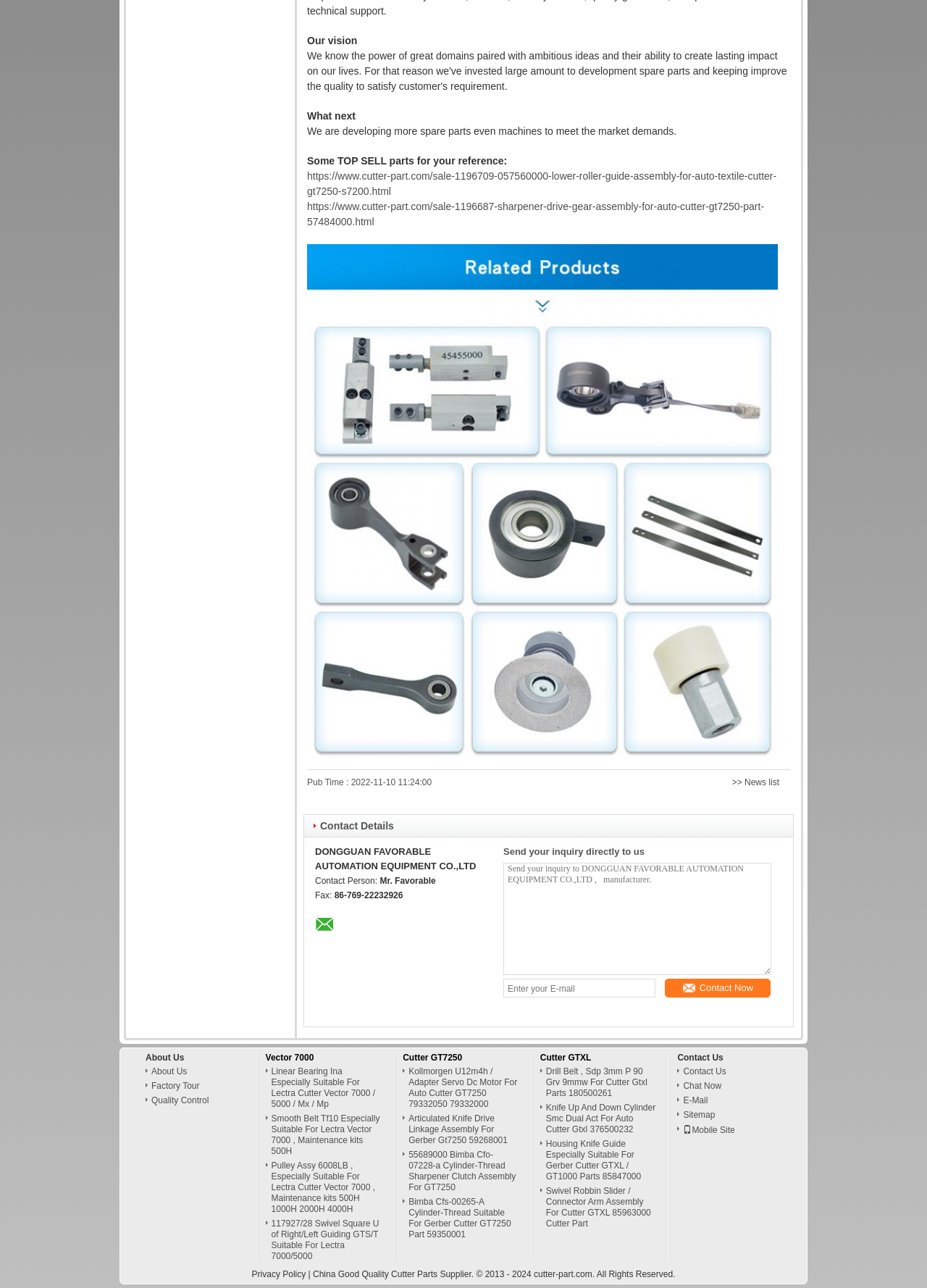Given the element description, predict the bounding box coordinates in the format (top-left x, top-left y, bottom-right x, bottom-right y), using floating point numbers between 0 and 1: name="s" placeholder="Search Our Site"

None